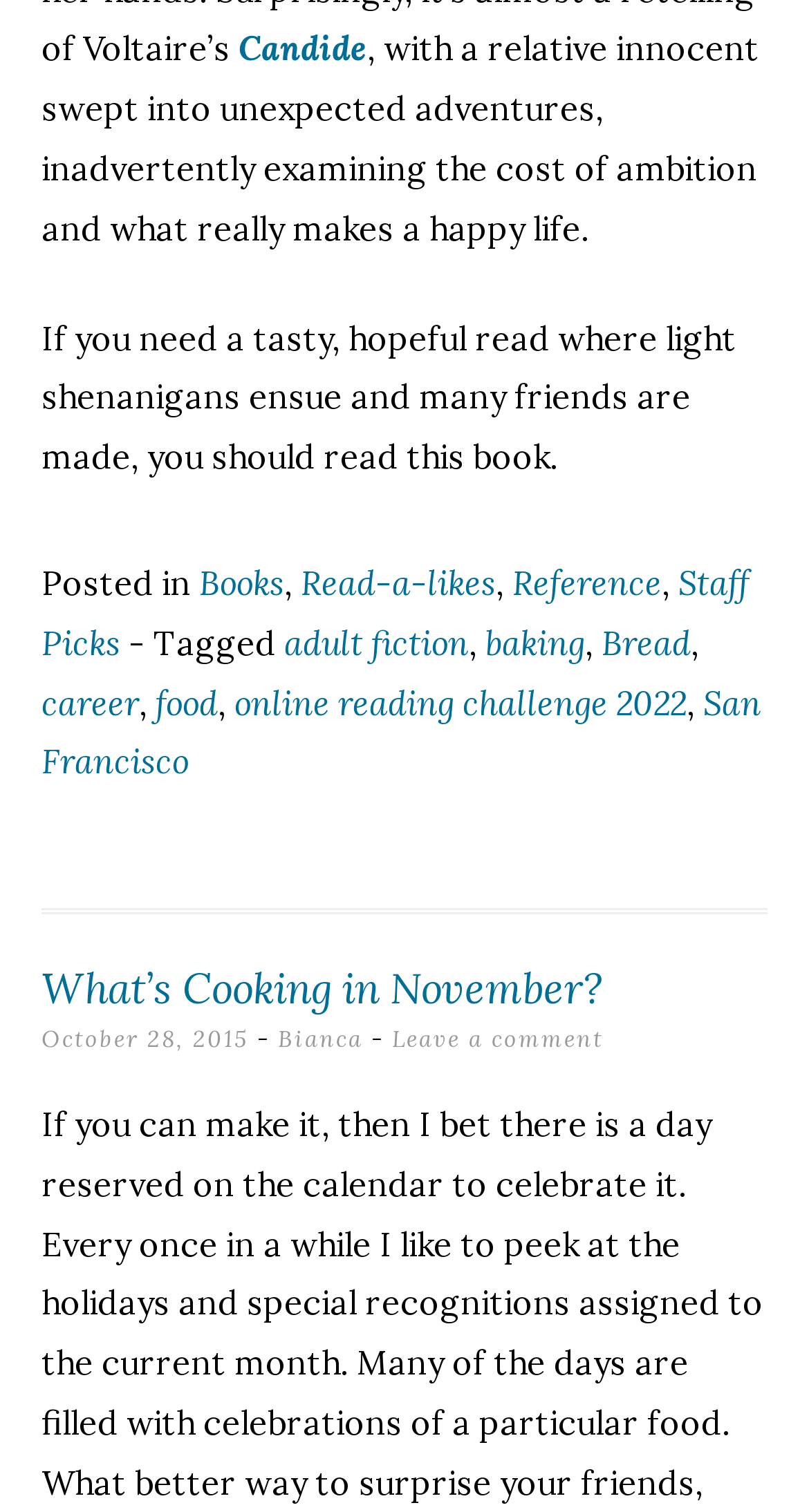Specify the bounding box coordinates of the area to click in order to execute this command: 'Click on the 'Candide' link'. The coordinates should consist of four float numbers ranging from 0 to 1, and should be formatted as [left, top, right, bottom].

[0.295, 0.018, 0.454, 0.046]